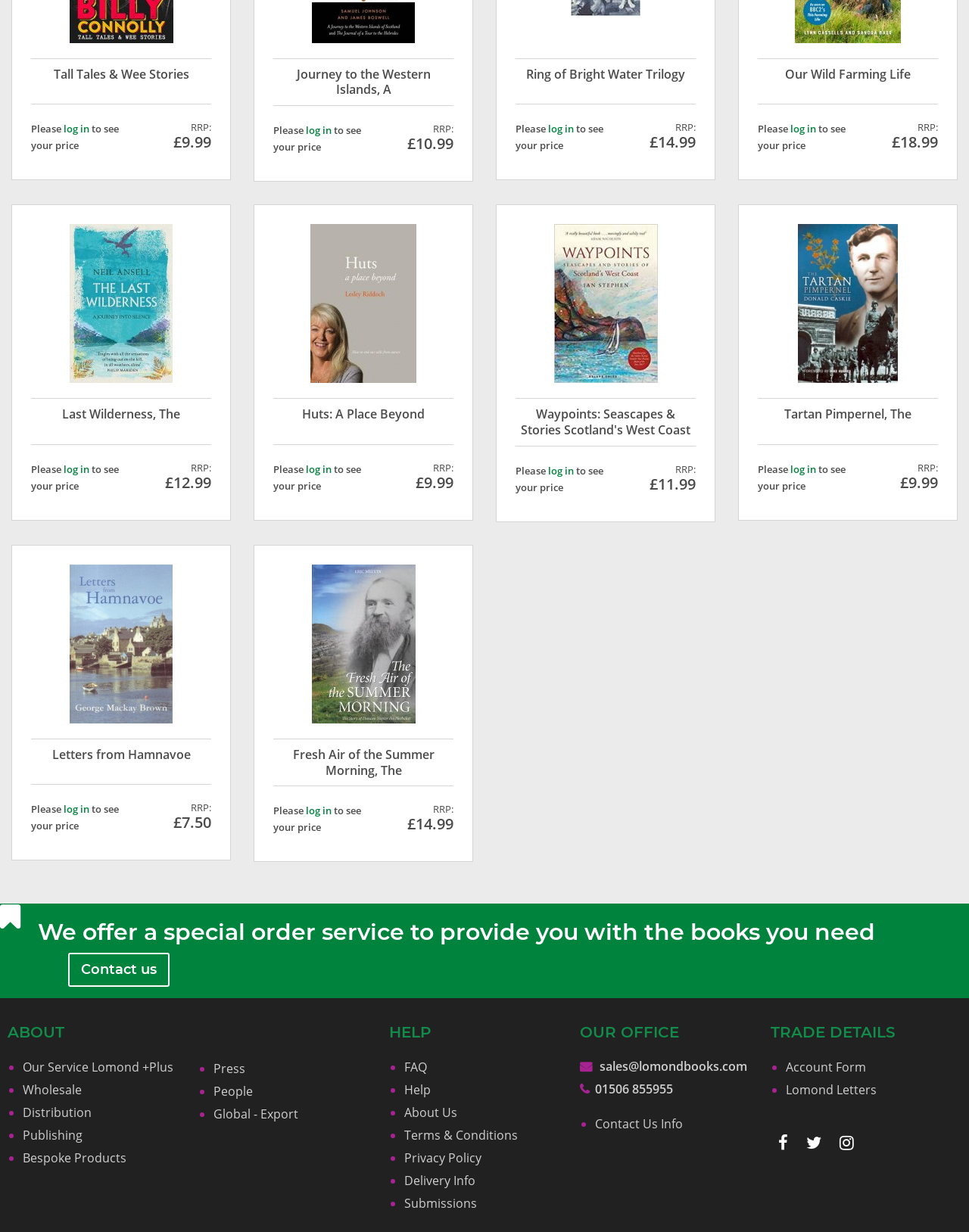How many books are listed on this page?
Please provide a comprehensive answer based on the visual information in the image.

I counted the number of LayoutTableCells, which contain the book titles and prices, and found that there are 5 books listed on this page.